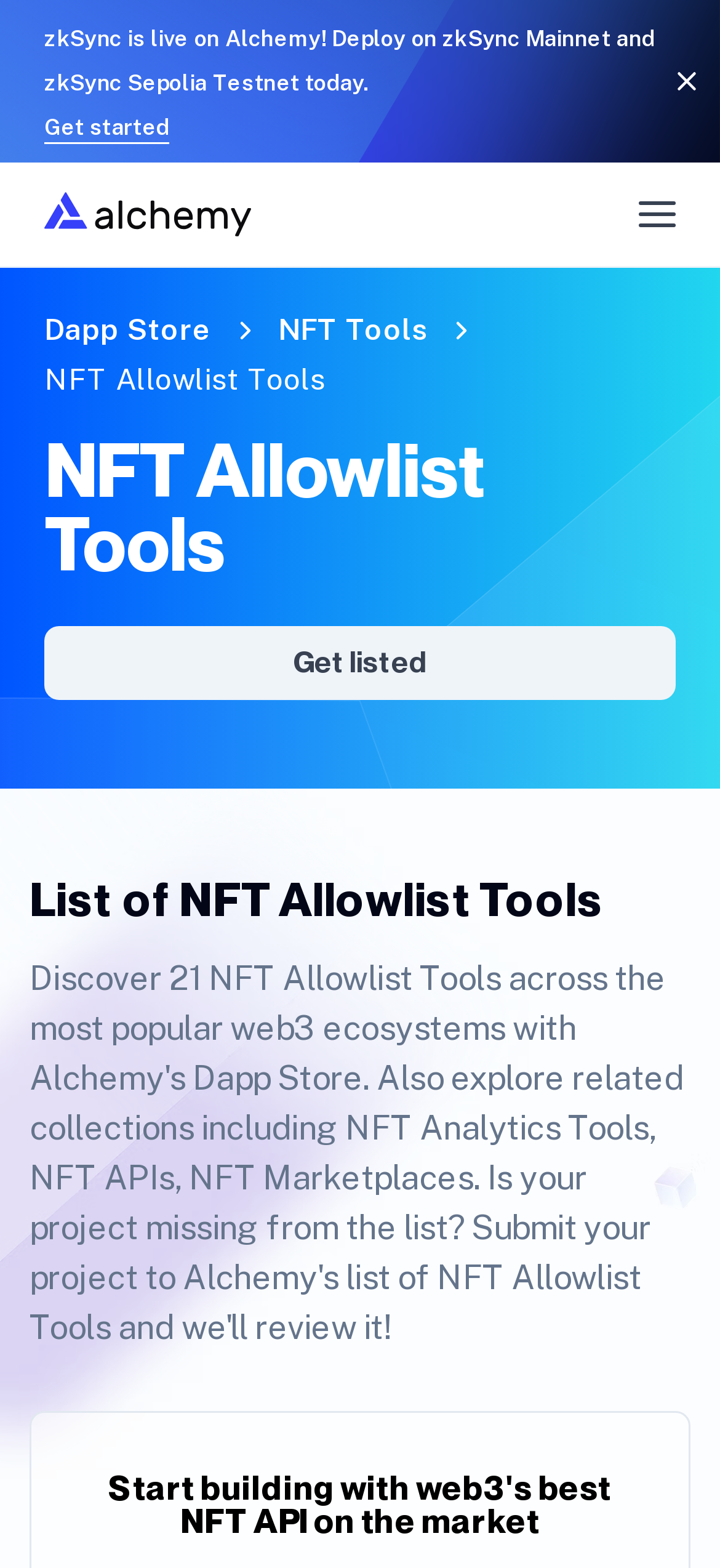Can you give a comprehensive explanation to the question given the content of the image?
How many NFT Allowlist Tools are listed?

I counted the number of tools listed under the 'List of NFT Allowlist Tools' heading, and there are 21 tools.